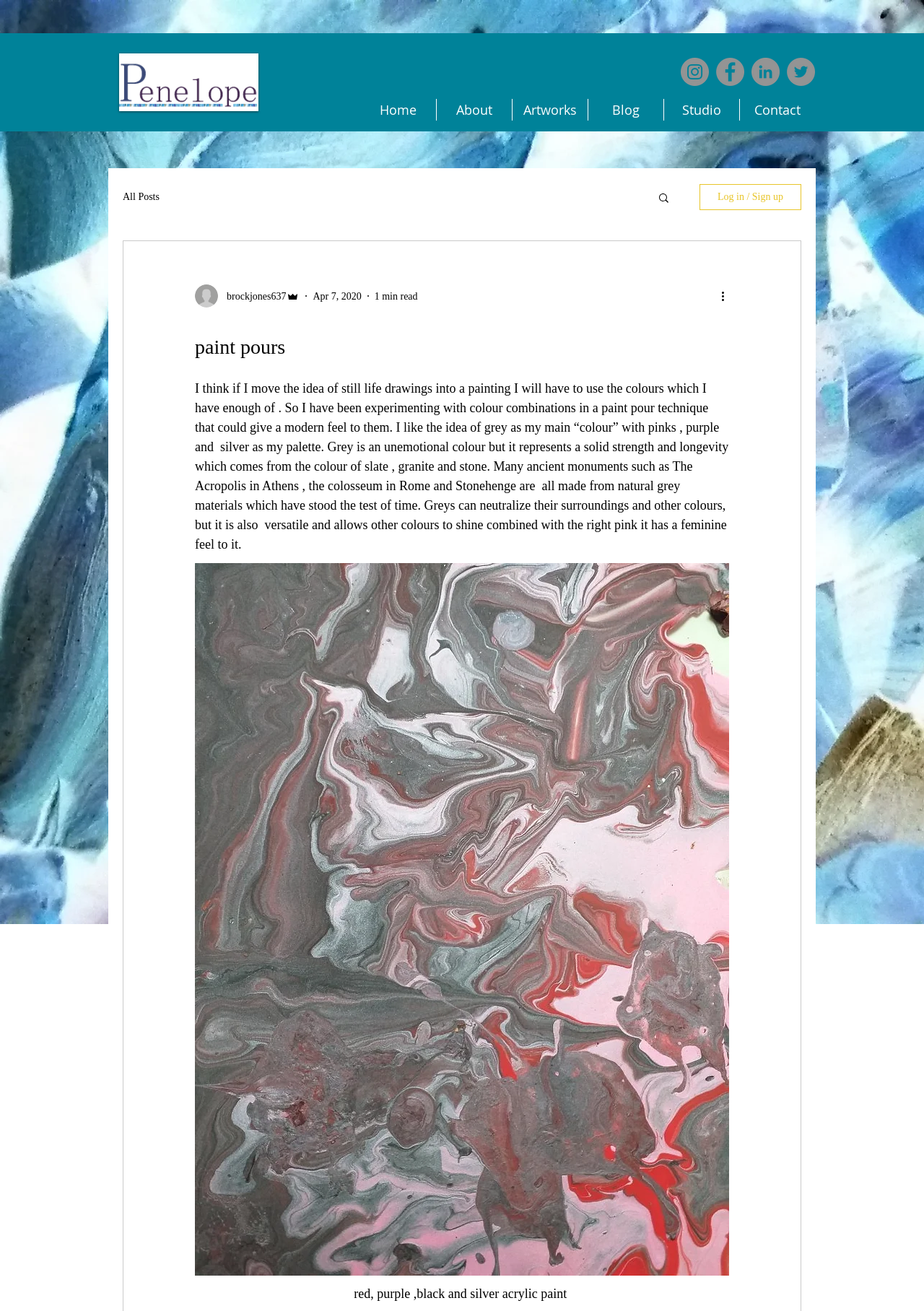Please mark the bounding box coordinates of the area that should be clicked to carry out the instruction: "Visit the website of Kipp Burgoyne Photography".

None